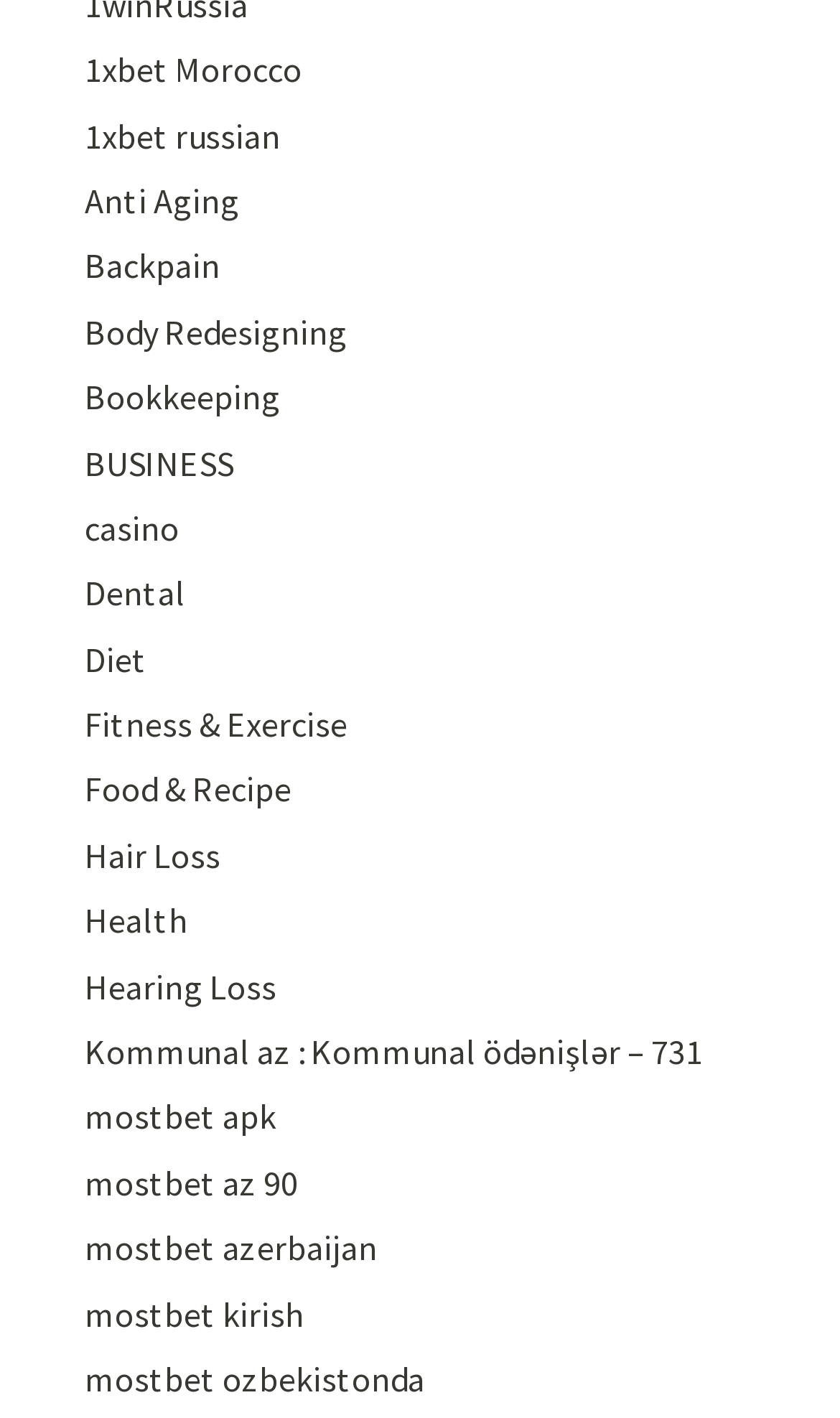Pinpoint the bounding box coordinates for the area that should be clicked to perform the following instruction: "Check the opening hours".

None